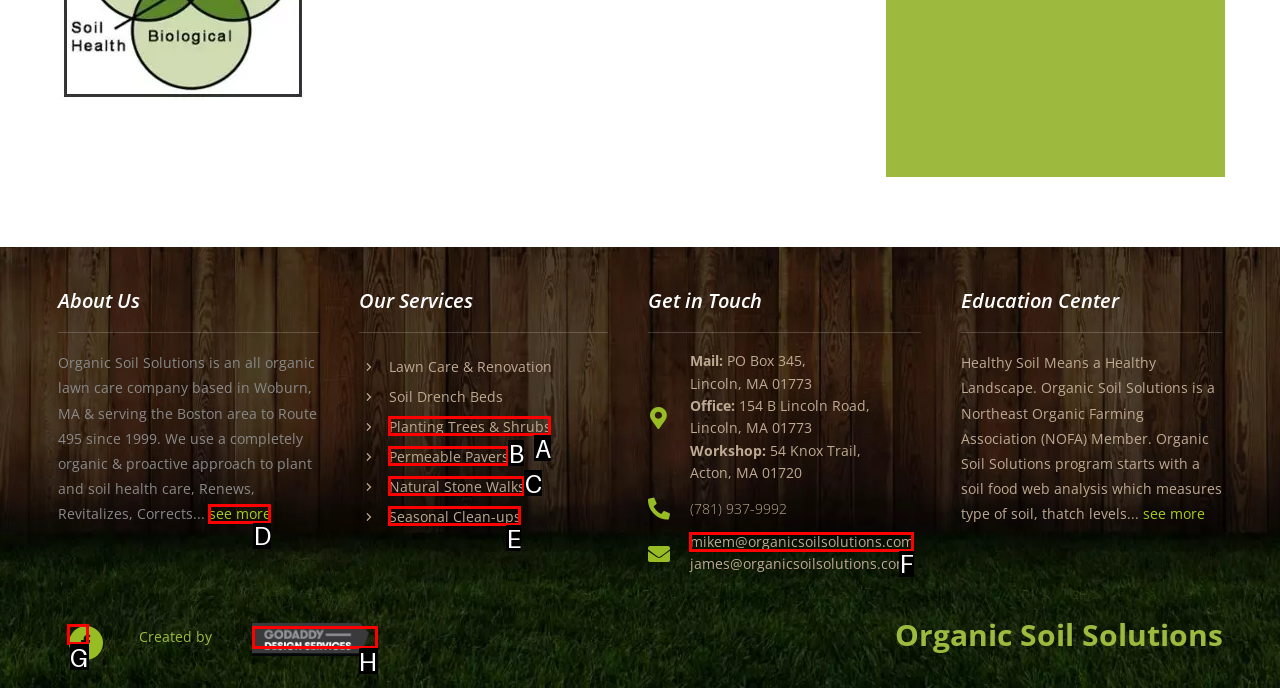Tell me which letter corresponds to the UI element that should be clicked to fulfill this instruction: visit Facebook page
Answer using the letter of the chosen option directly.

G